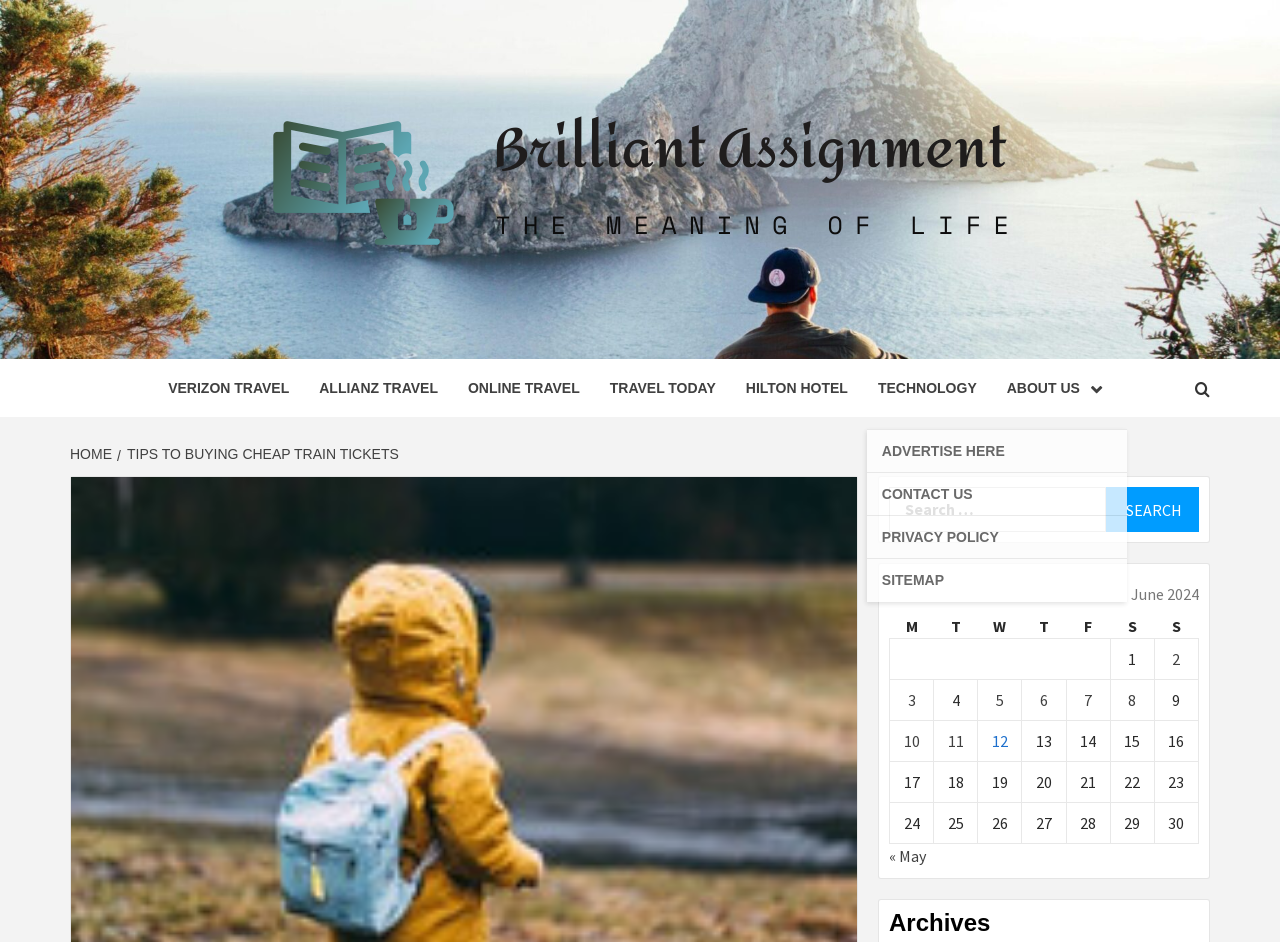Locate and generate the text content of the webpage's heading.

Tips To Buying Cheap Train Tickets